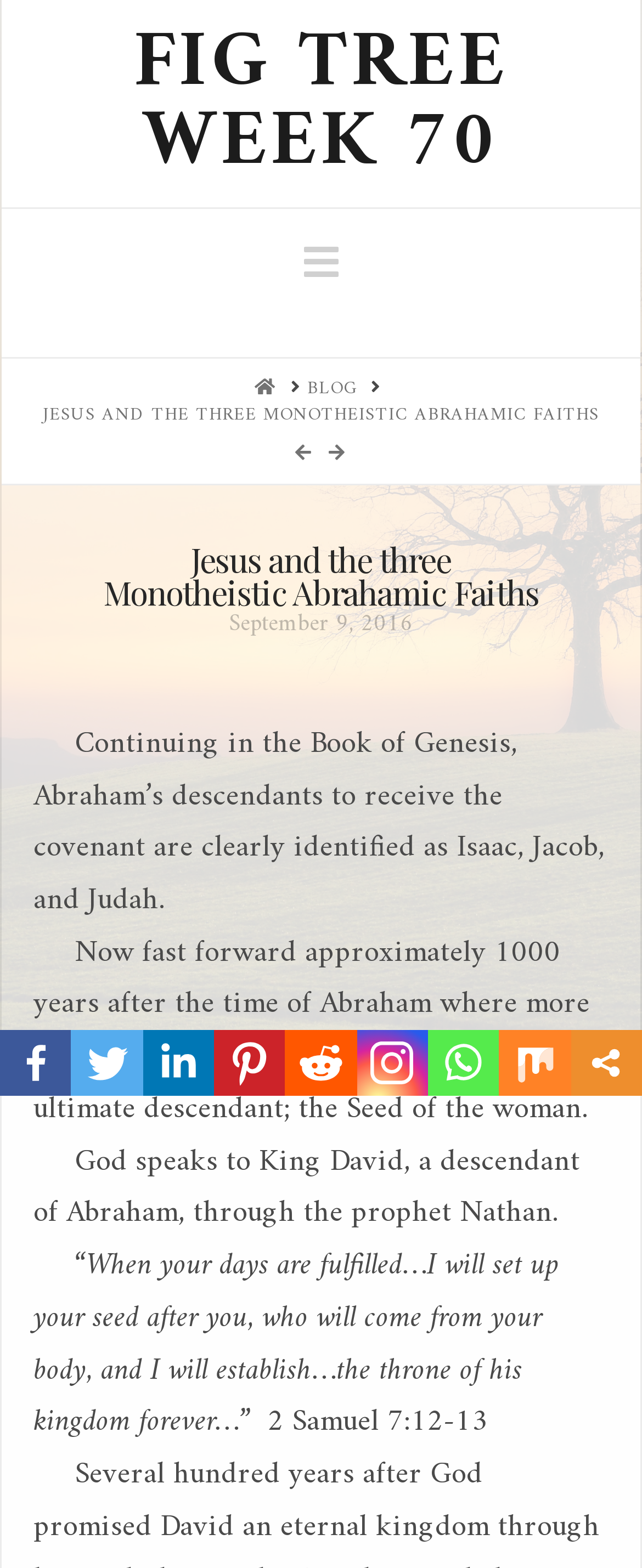Bounding box coordinates are specified in the format (top-left x, top-left y, bottom-right x, bottom-right y). All values are floating point numbers bounded between 0 and 1. Please provide the bounding box coordinate of the region this sentence describes: alt="Facebook" title="Facebook"

[0.0, 0.657, 0.111, 0.699]